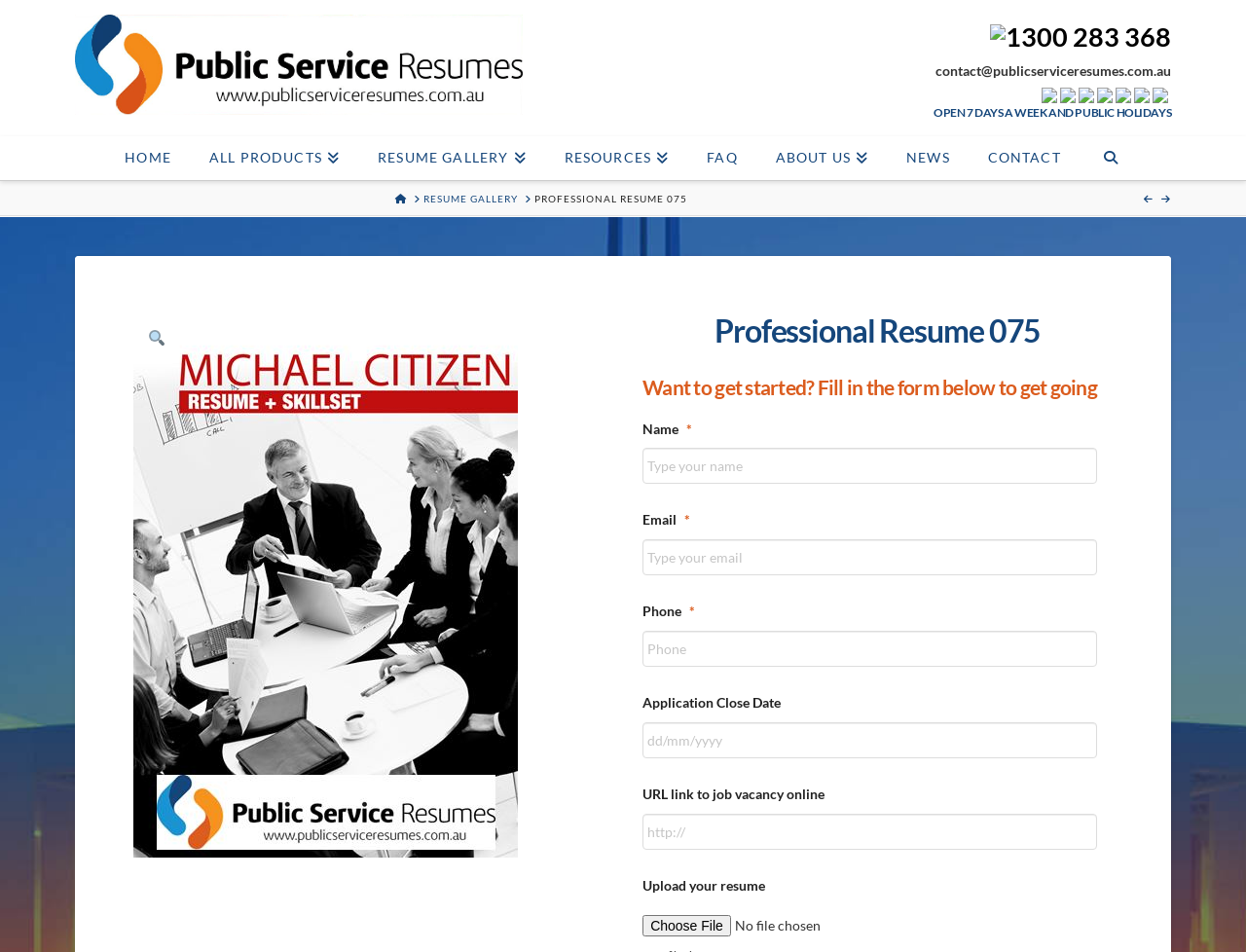Please locate the UI element described by "alt="🔍"" and provide its bounding box coordinates.

[0.107, 0.331, 0.145, 0.38]